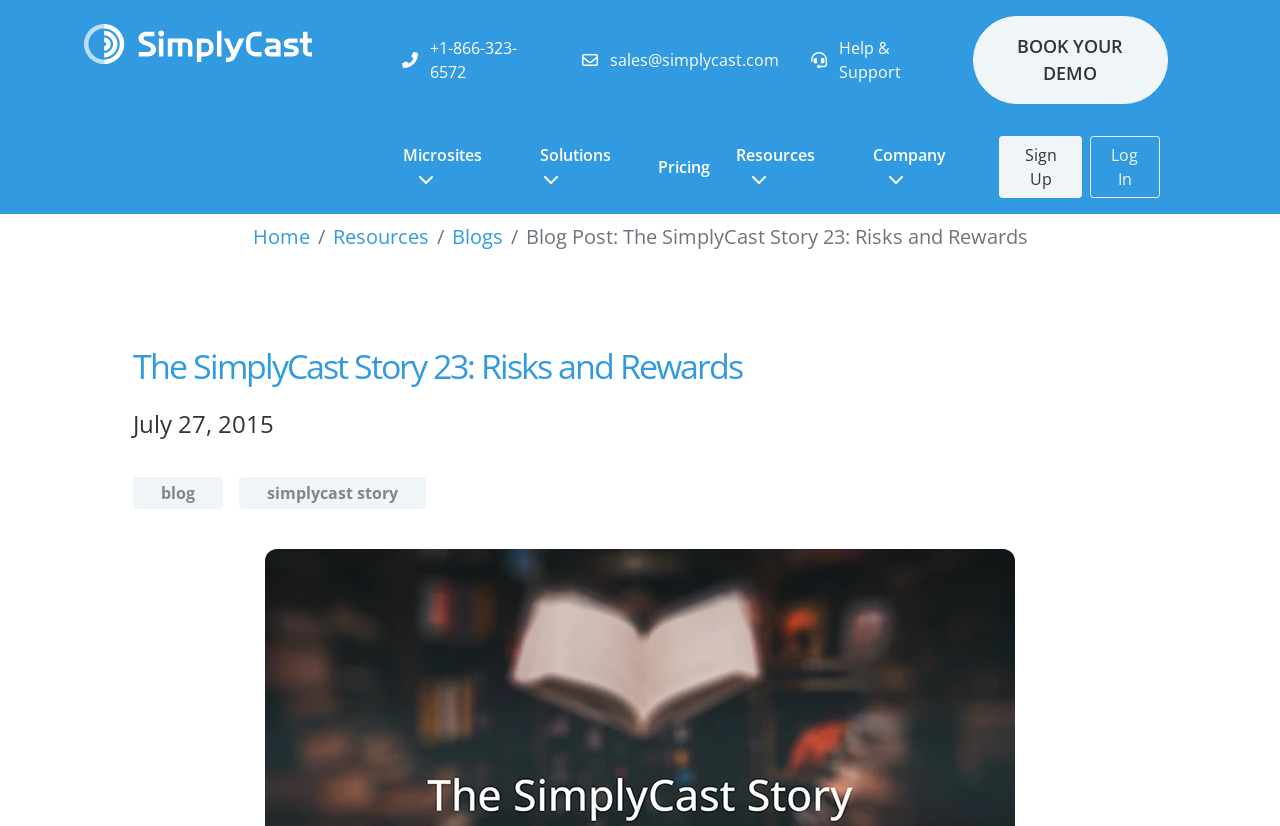What is the phone number to contact sales?
Provide a detailed answer to the question using information from the image.

I found the phone number by looking at the link element with the text '+1-866-323-6572' which is located at the top of the page.